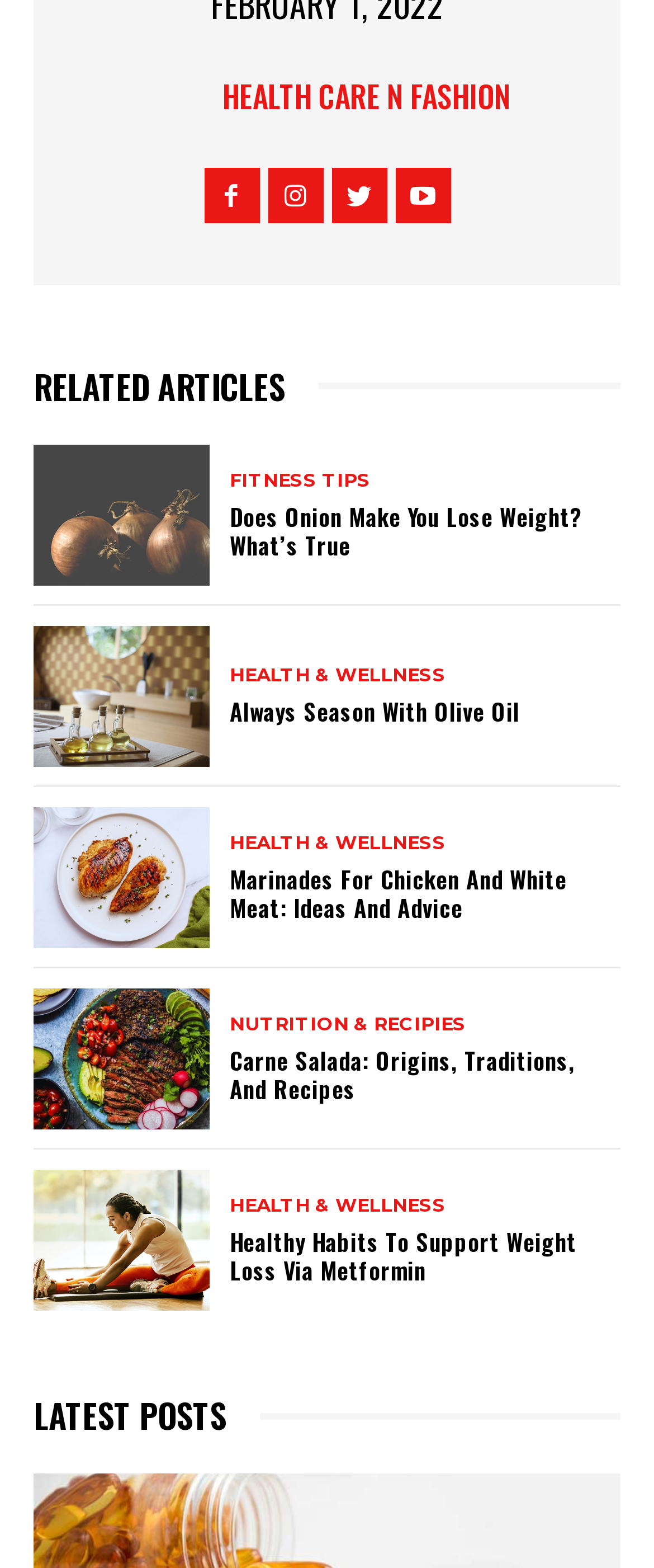What is the category of the article 'Carne Salada: Origins, Traditions, And Recipes'?
Use the image to answer the question with a single word or phrase.

NUTRITION & RECIPIES